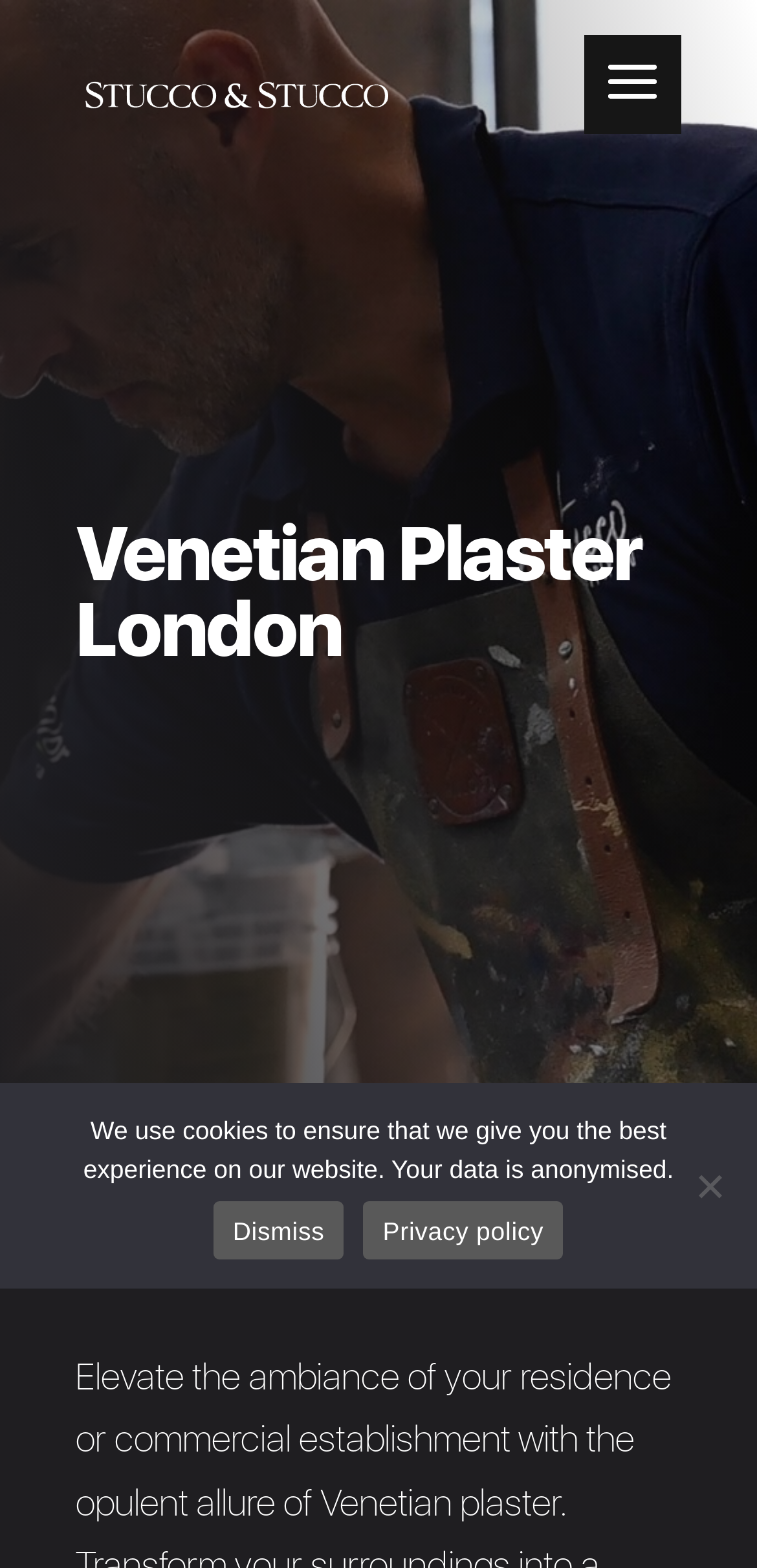Extract the primary heading text from the webpage.

Venetian Plaster London